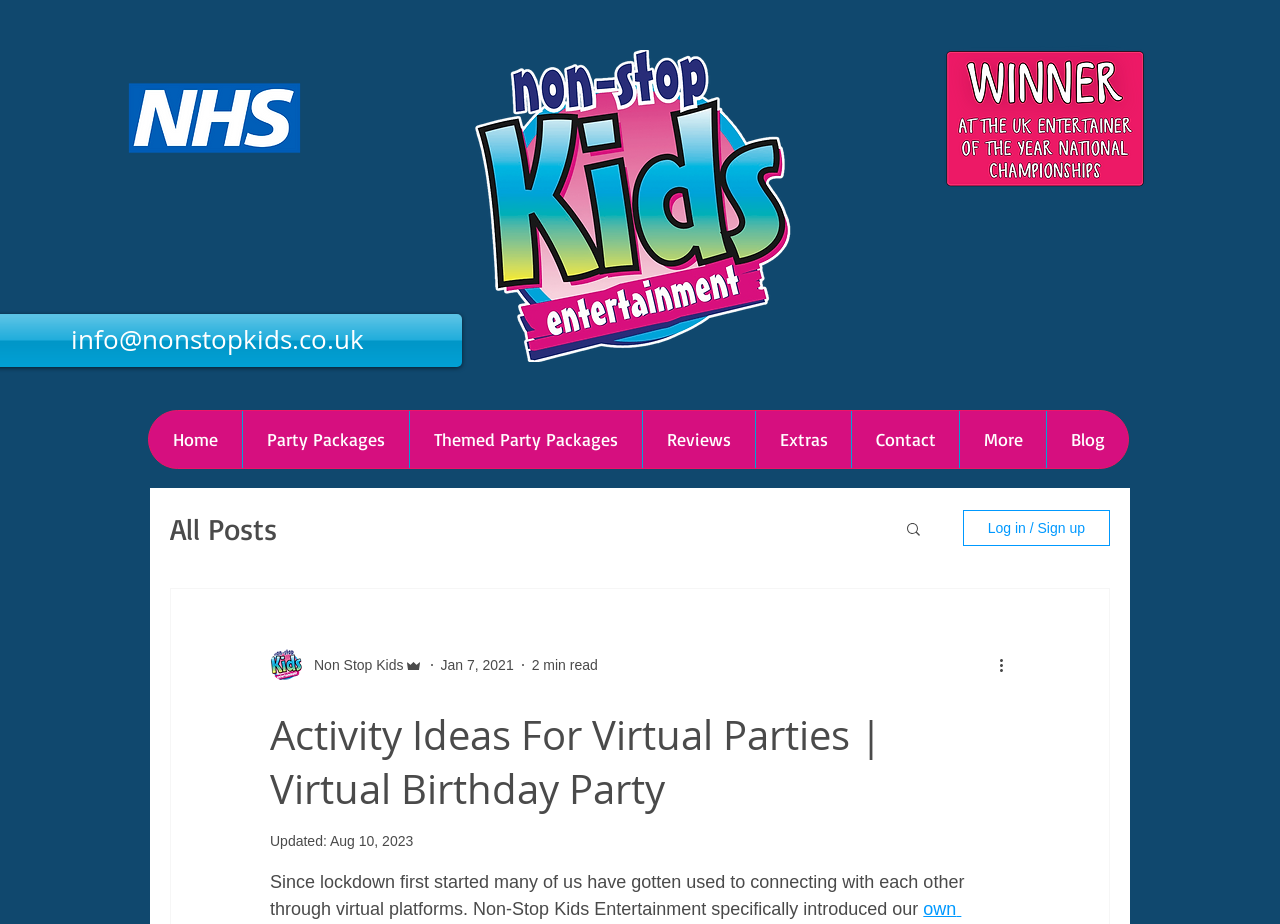Provide the bounding box coordinates of the HTML element this sentence describes: "aria-label="More actions"". The bounding box coordinates consist of four float numbers between 0 and 1, i.e., [left, top, right, bottom].

[0.778, 0.707, 0.797, 0.733]